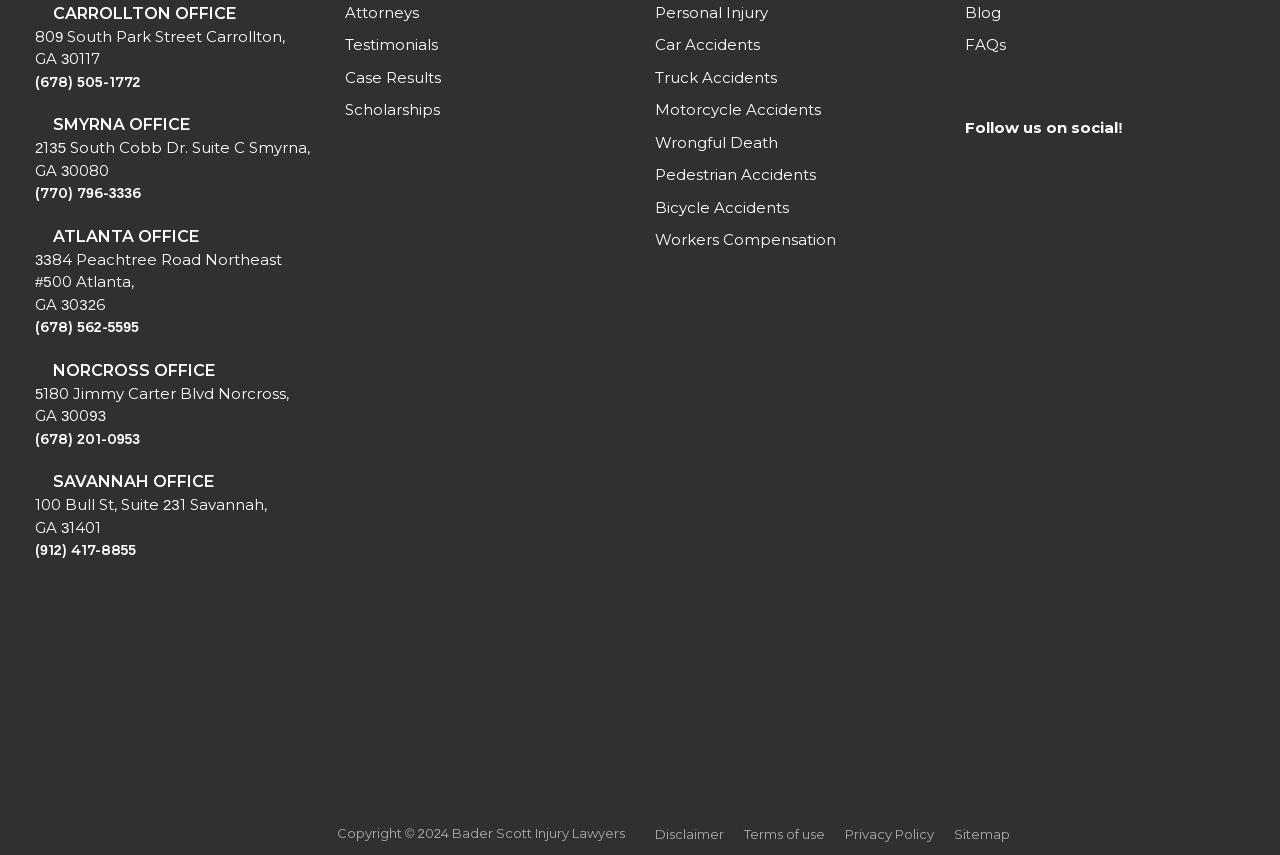What types of cases does Bader Scott Injury Lawyers handle?
Using the image, provide a concise answer in one word or a short phrase.

Personal Injury, Car Accidents, etc.